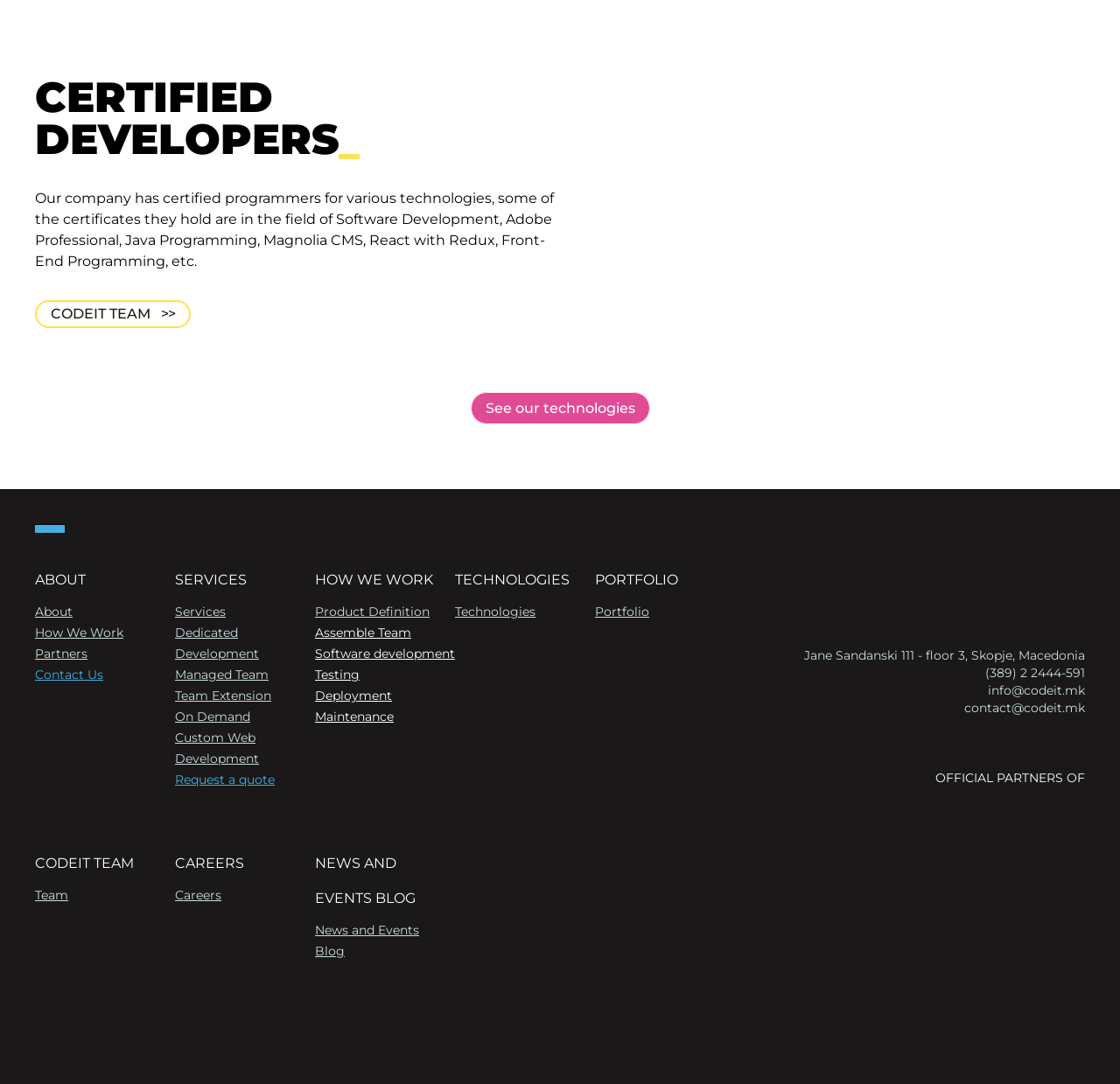What services does the company offer?
Look at the screenshot and respond with a single word or phrase.

Custom Web Development, etc.